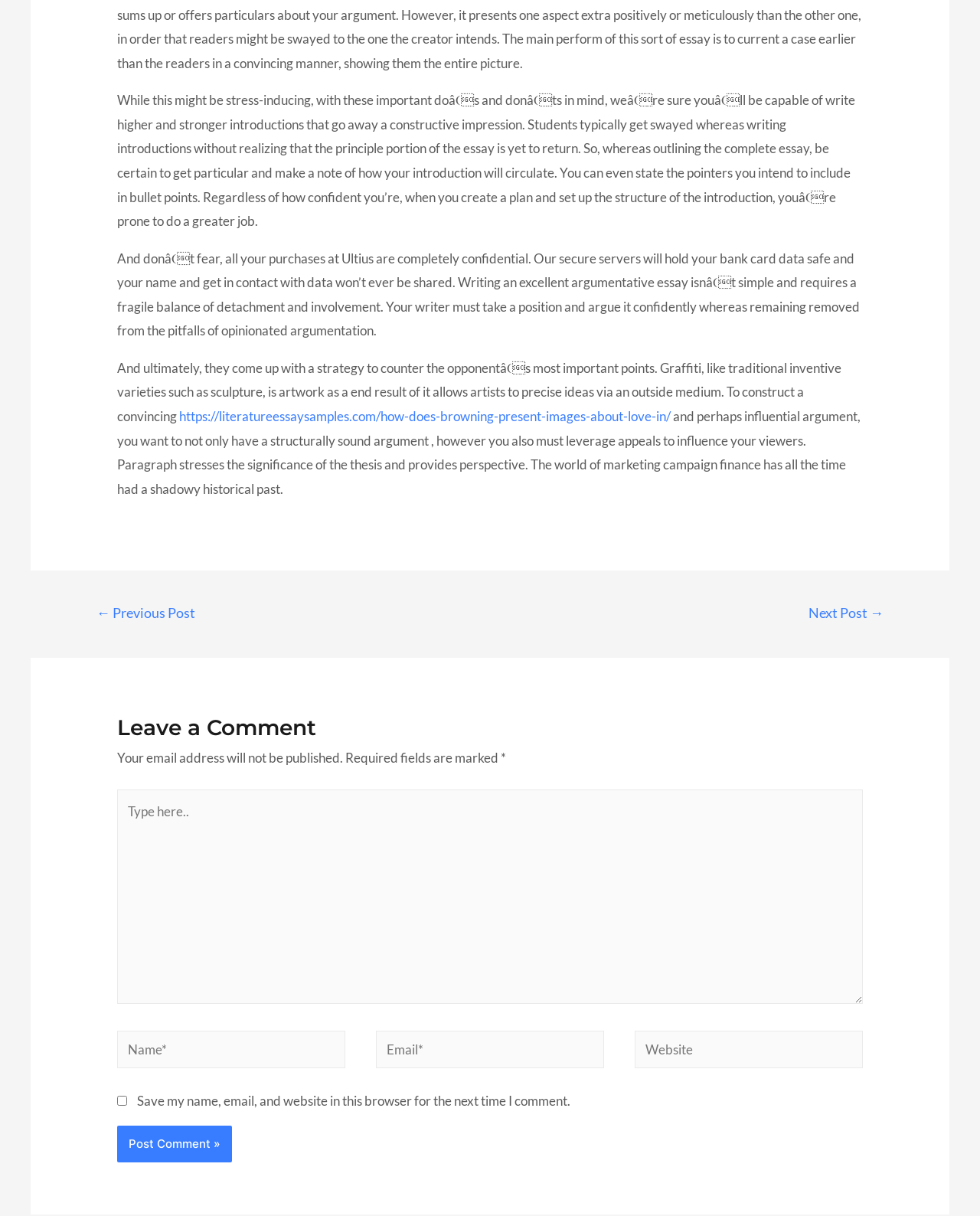Please locate the clickable area by providing the bounding box coordinates to follow this instruction: "Type in the comment box".

[0.12, 0.649, 0.88, 0.825]